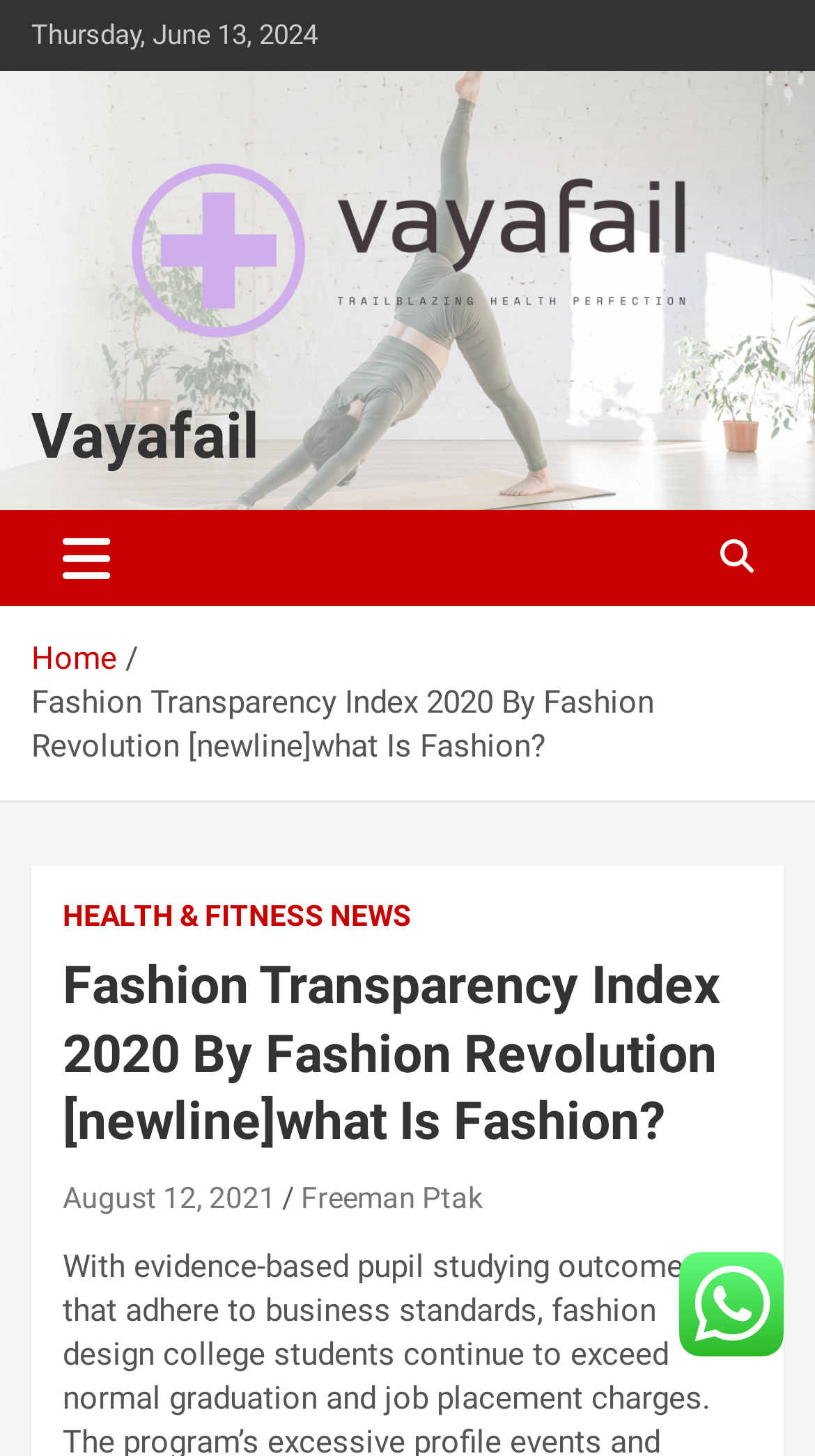What is the date displayed at the top of the page?
Based on the visual content, answer with a single word or a brief phrase.

Thursday, June 13, 2024